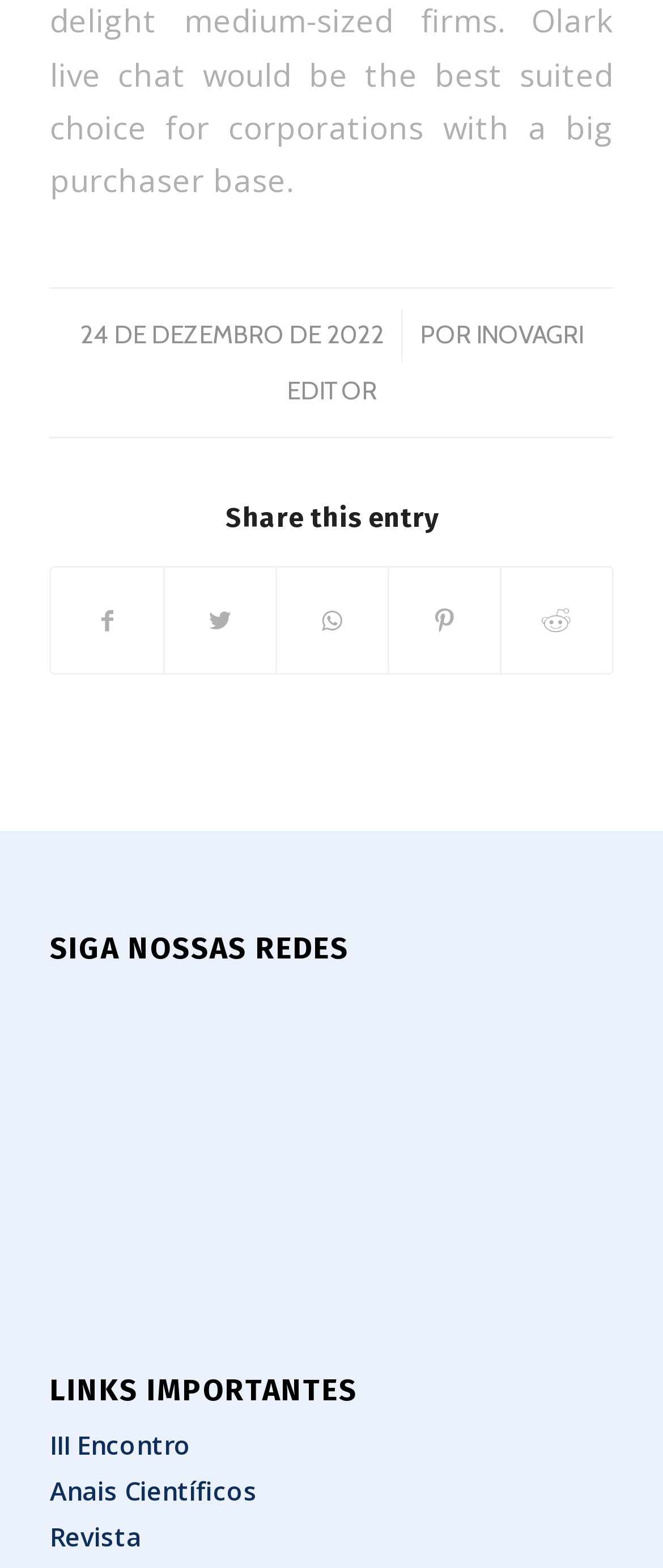Could you find the bounding box coordinates of the clickable area to complete this instruction: "Share this entry on Facebook"?

[0.078, 0.362, 0.247, 0.43]